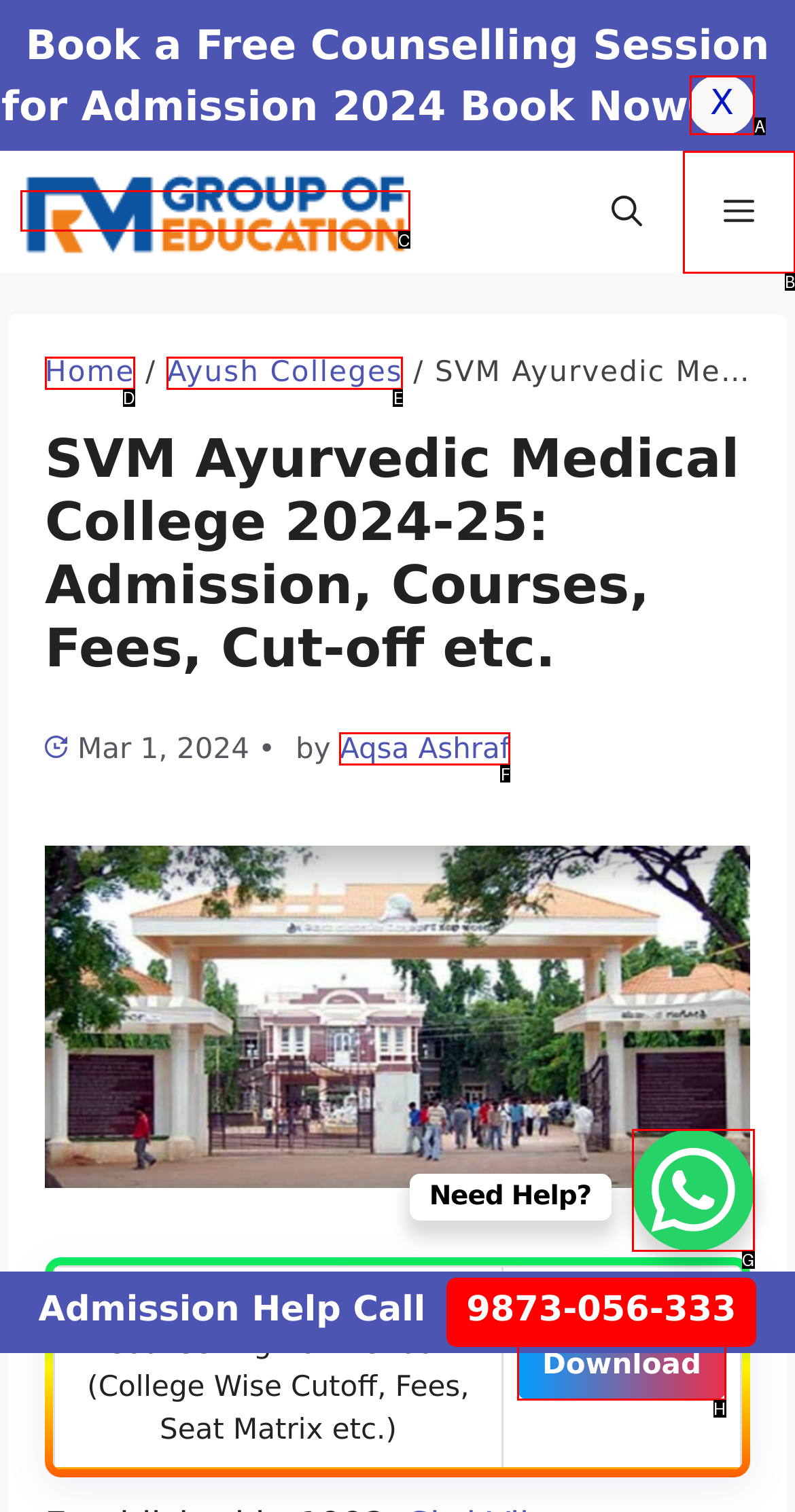Tell me which one HTML element I should click to complete the following task: Download eBook
Answer with the option's letter from the given choices directly.

H